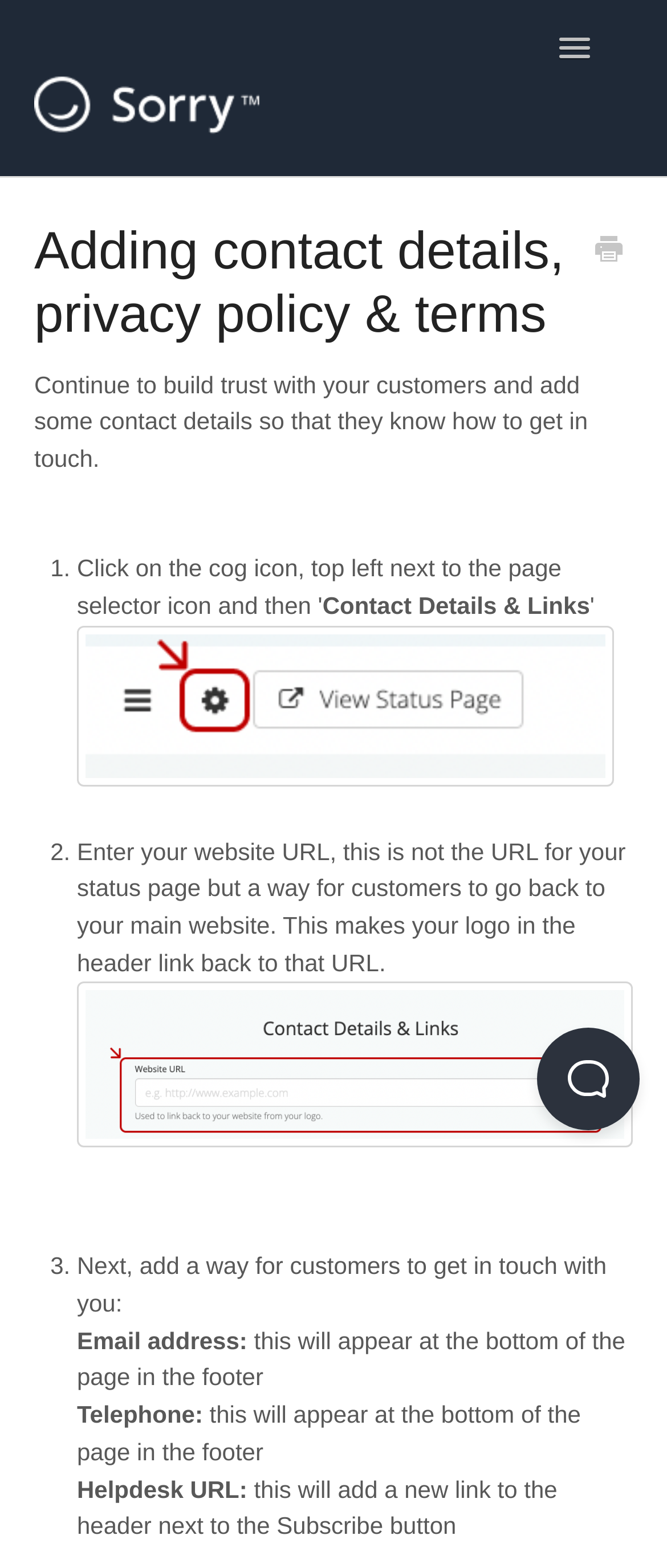Can you find the bounding box coordinates of the area I should click to execute the following instruction: "Click on the Toggle Navigation button"?

[0.813, 0.015, 0.91, 0.046]